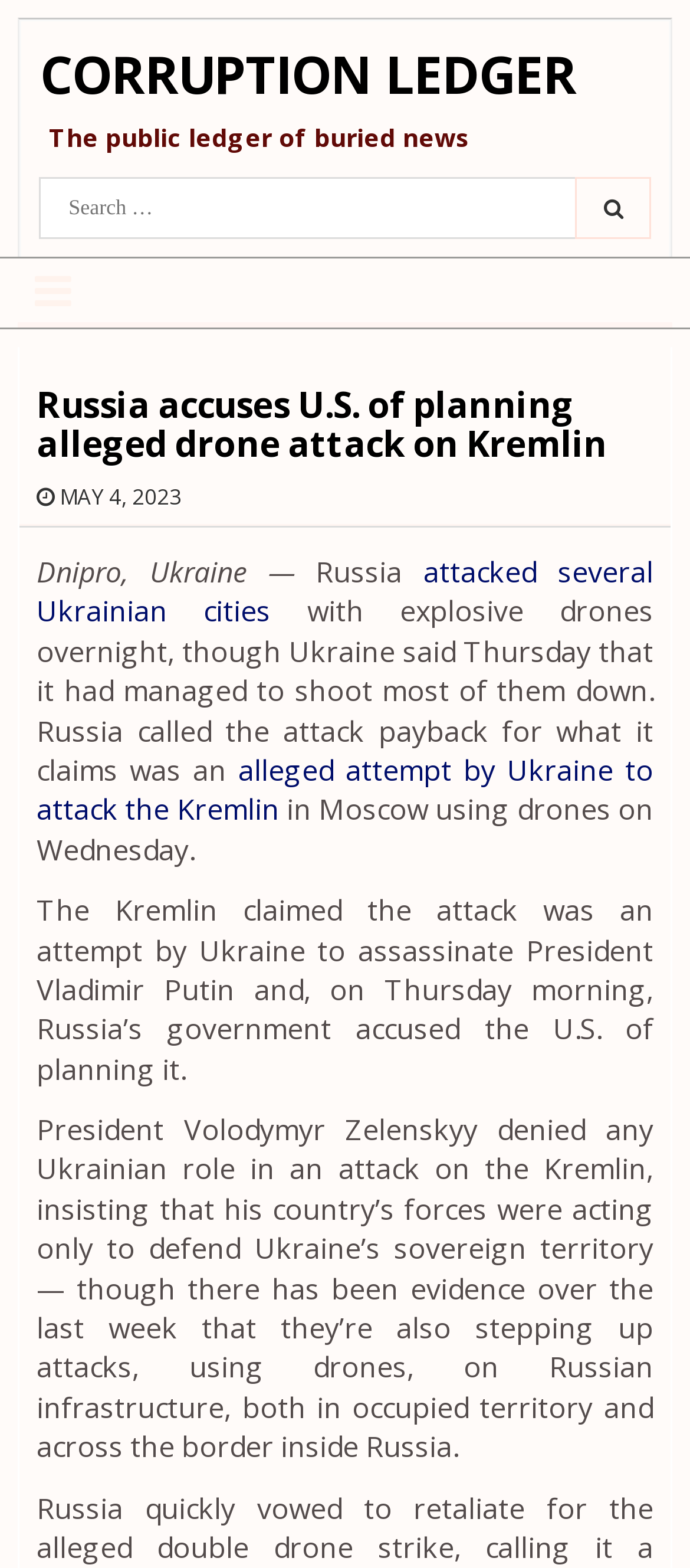Identify and generate the primary title of the webpage.

Russia accuses U.S. of planning alleged drone attack on Kremlin